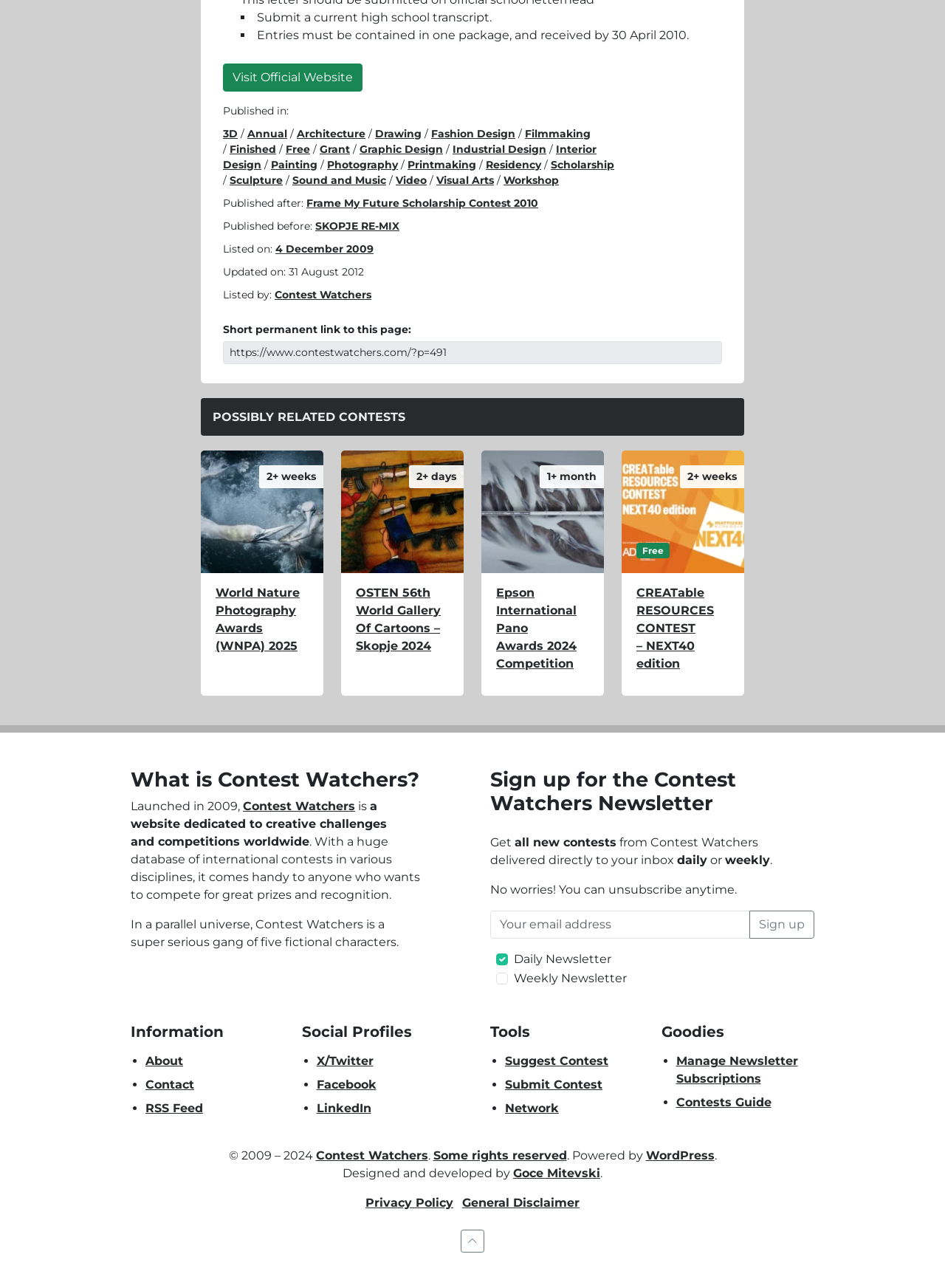Find the bounding box coordinates of the clickable area that will achieve the following instruction: "Visit forms library".

None